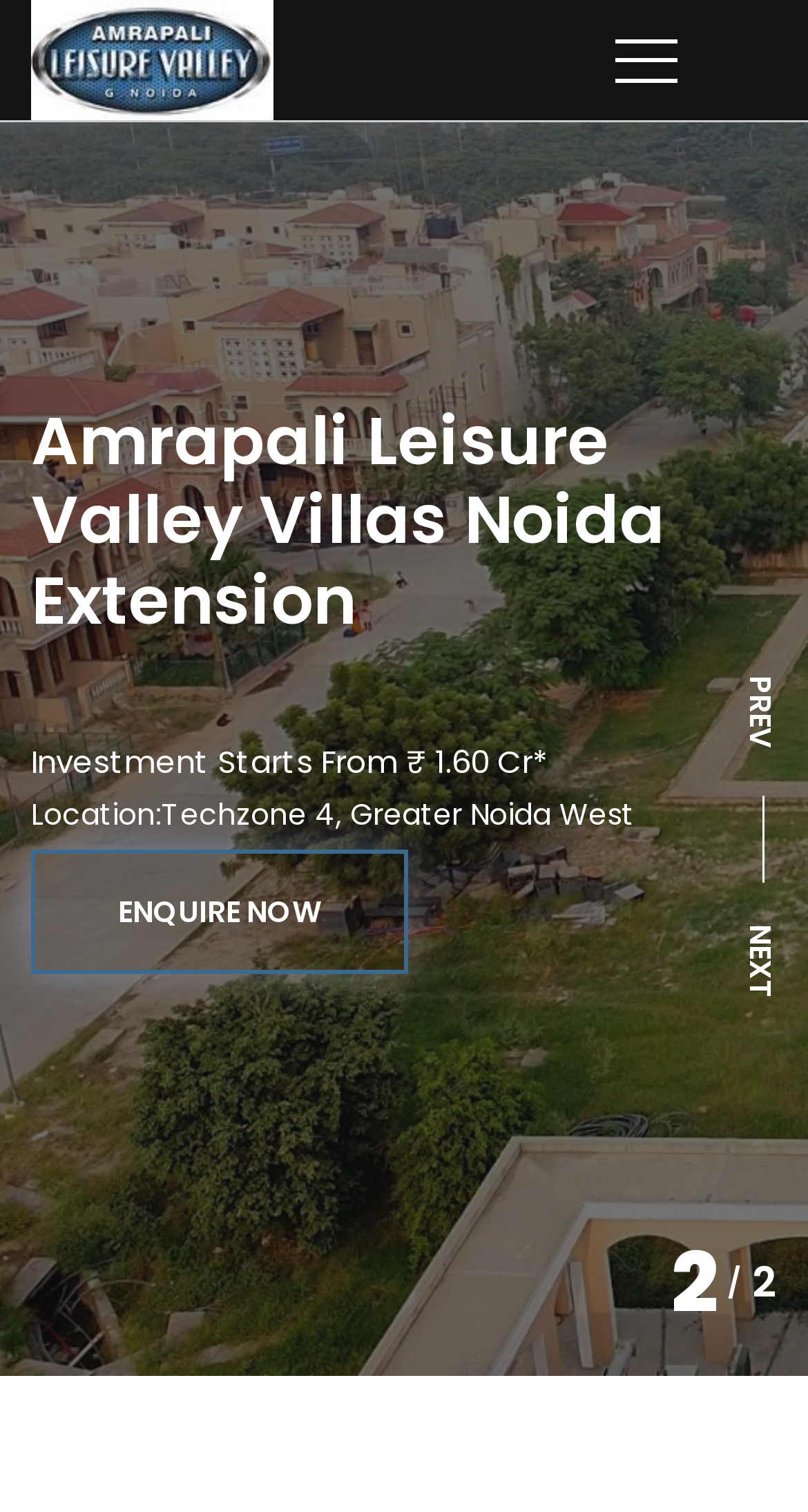Create a detailed summary of the webpage's content and design.

The webpage is about Amrapali Leisure Valley Villas, showcasing its floor plans and details. At the top-left corner, there is a link and an image, both labeled "amrapali leisure valley", which likely serves as a logo or a navigation element. 

Below the logo, there are three headings that provide essential information about the villas. The first heading, "Amrapali Leisure Valley Villas Noida Extension", is a title that indicates the location of the villas. The second heading, "Investment Starts From ₹ 1.60 Cr*", highlights the starting price of the villas. The third heading, "Location:Techzone 4, Greater Noida West", specifies the exact location of the villas.

To the right of the headings, there is a call-to-action link "ENQUIRE NOW" that encourages visitors to take action. 

At the bottom-right corner, there are three static text elements: a forward slash, "PREV", and "NEXT", which likely serve as navigation controls for browsing through the floor plans or other content.

Overall, the webpage appears to be a promotional page for Amrapali Leisure Valley Villas, providing essential information and encouraging visitors to take action.